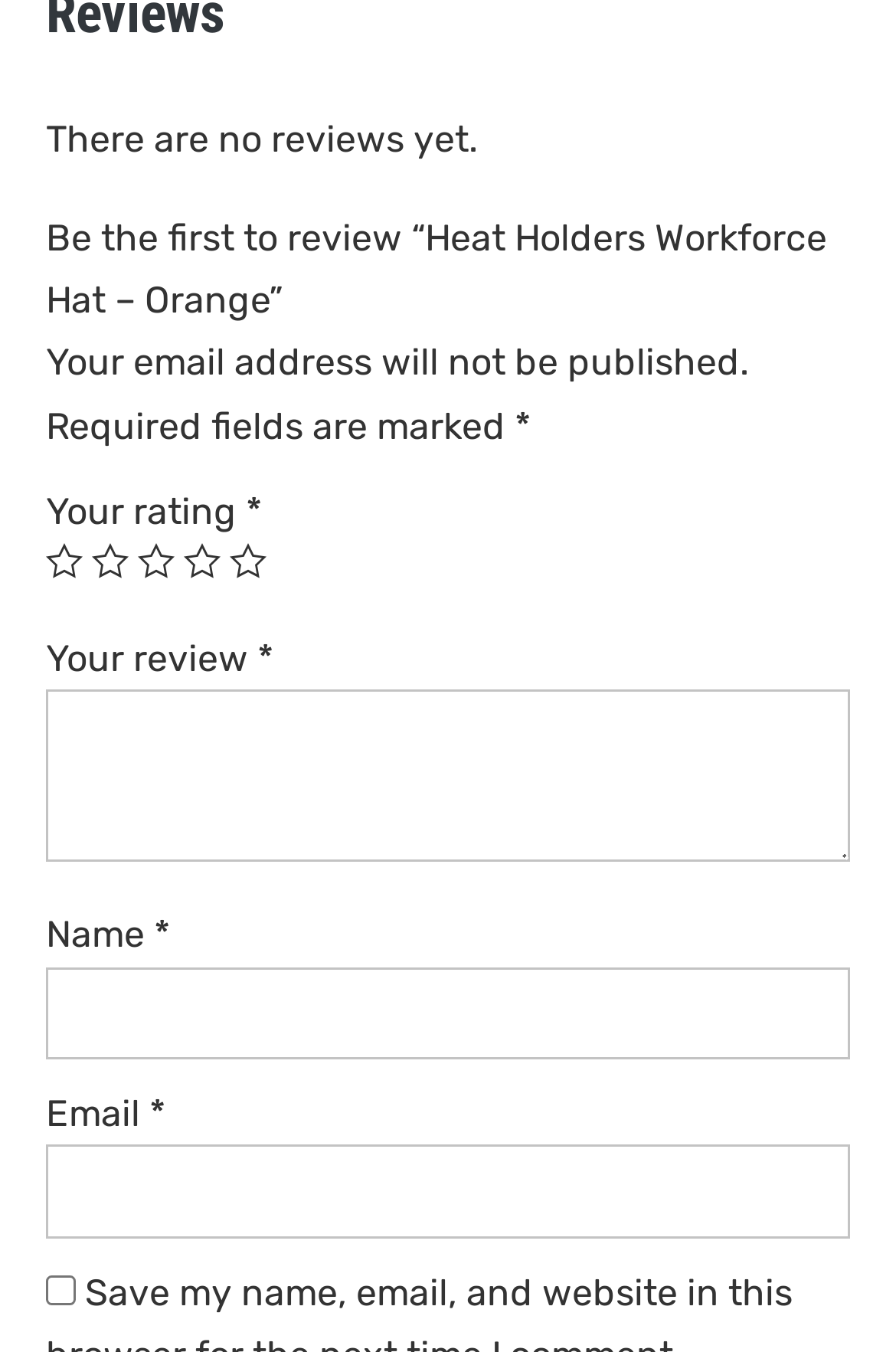Please specify the bounding box coordinates of the region to click in order to perform the following instruction: "Write a review".

[0.051, 0.51, 0.949, 0.638]